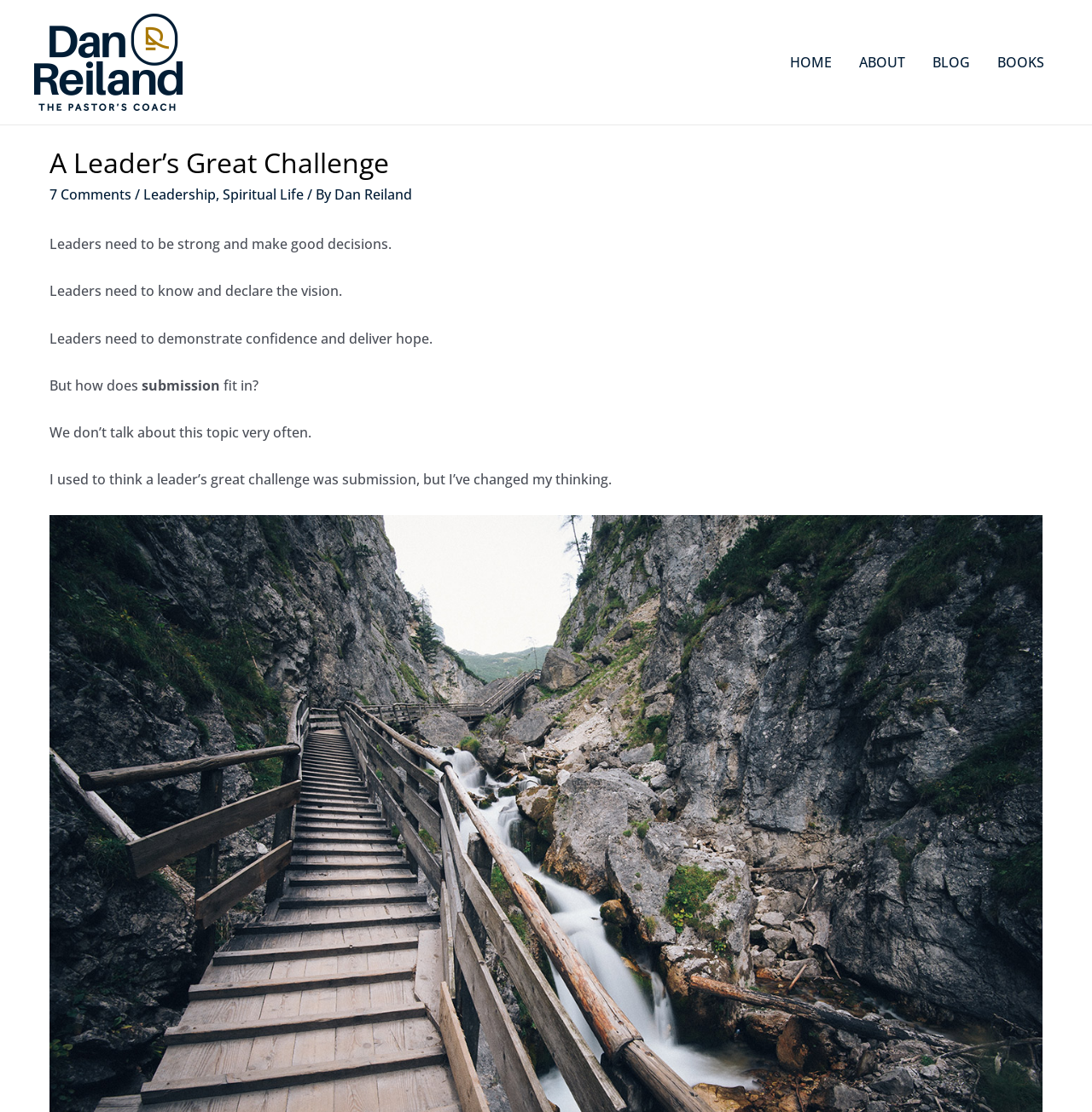Identify the bounding box for the UI element specified in this description: "7 Comments". The coordinates must be four float numbers between 0 and 1, formatted as [left, top, right, bottom].

[0.045, 0.166, 0.12, 0.183]